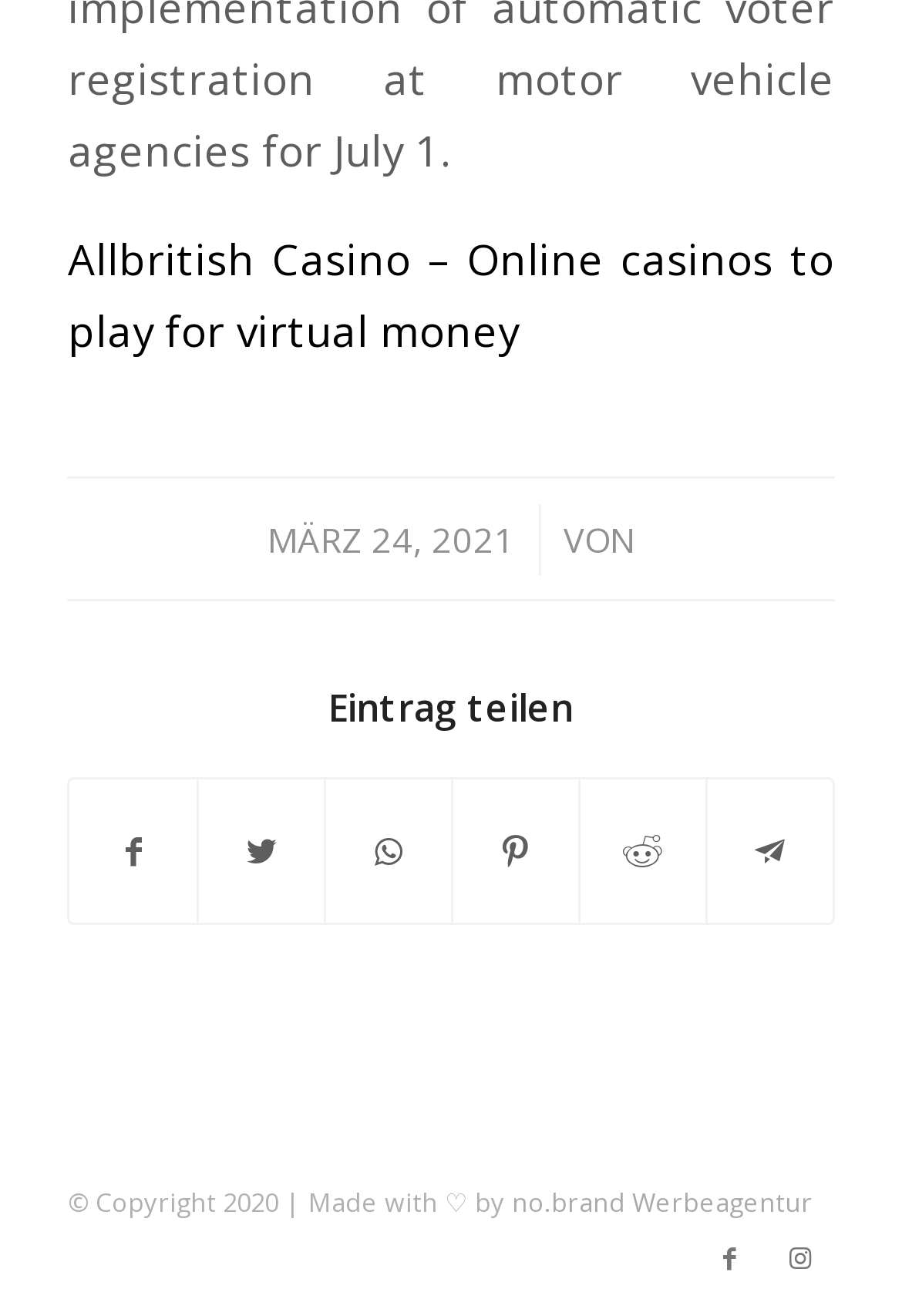Can you find the bounding box coordinates for the element to click on to achieve the instruction: "Check the copyright information"?

[0.075, 0.9, 0.567, 0.927]